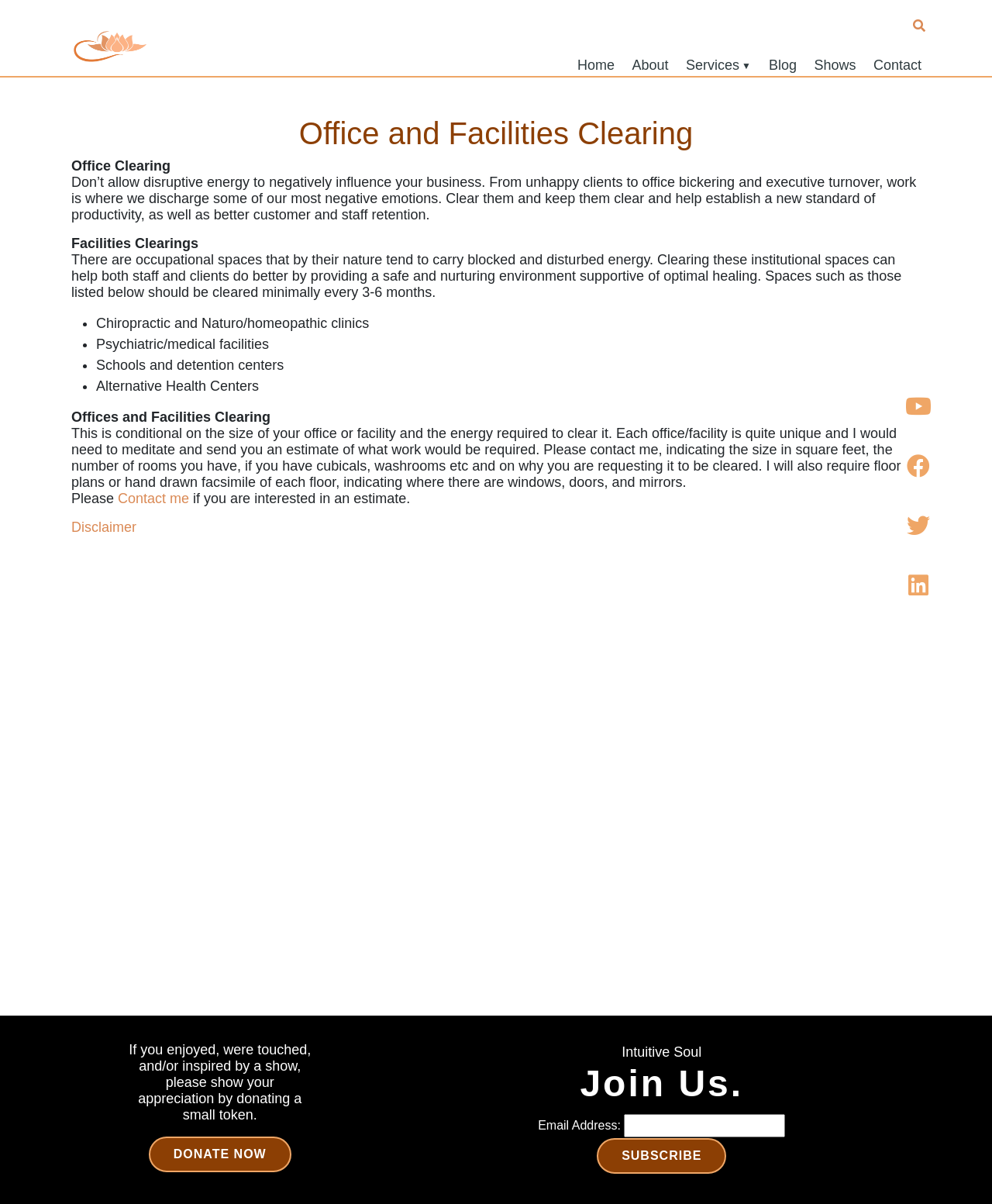Using the elements shown in the image, answer the question comprehensively: What is the purpose of the 'Offices and Facilities Clearing' service?

The purpose of the 'Offices and Facilities Clearing' service is to clear negative energy from offices and facilities, which can negatively influence business and staff productivity. This service aims to establish a new standard of productivity and better customer and staff retention.